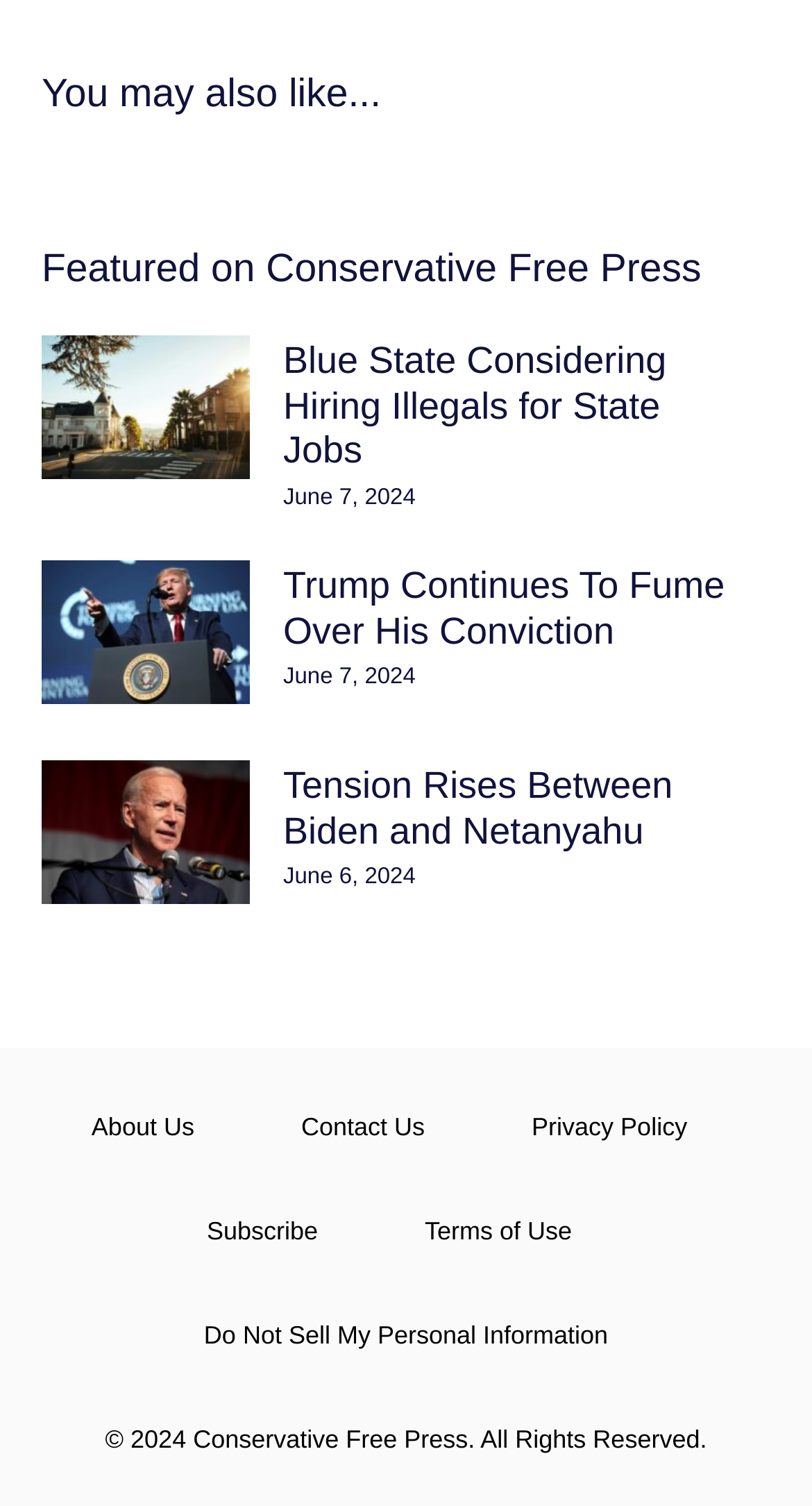Respond to the following question with a brief word or phrase:
How many links are present in the footer section?

5